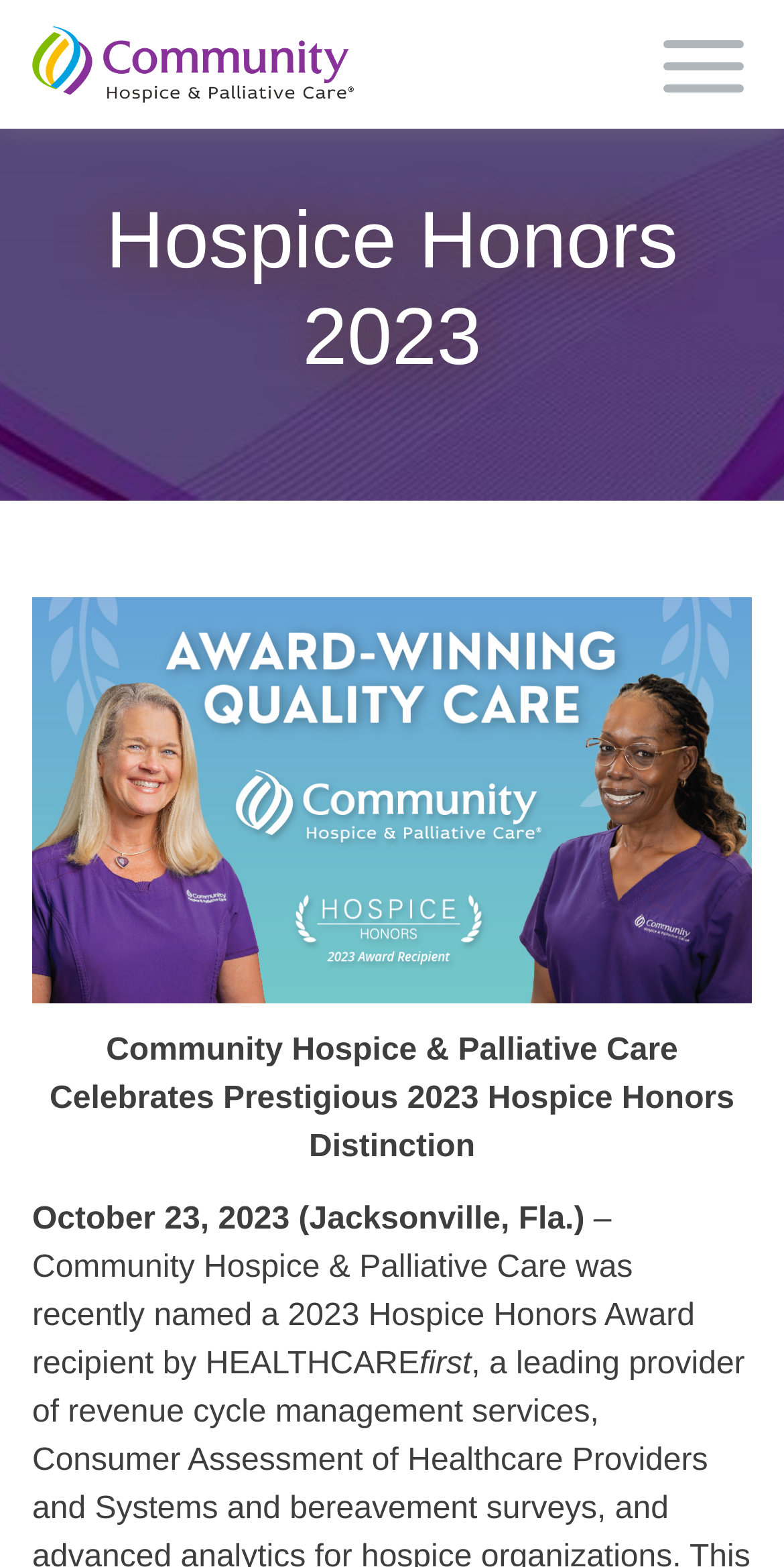Look at the image and write a detailed answer to the question: 
What is the name of the provider of revenue cycle management services?

I found the answer by reading the StaticText element that says 'Community Hospice & Palliative Care was recently named a 2023 Hospice Honors Award recipient by HEALTHCAREfirst', which indicates that HEALTHCAREfirst is the provider of revenue cycle management services.